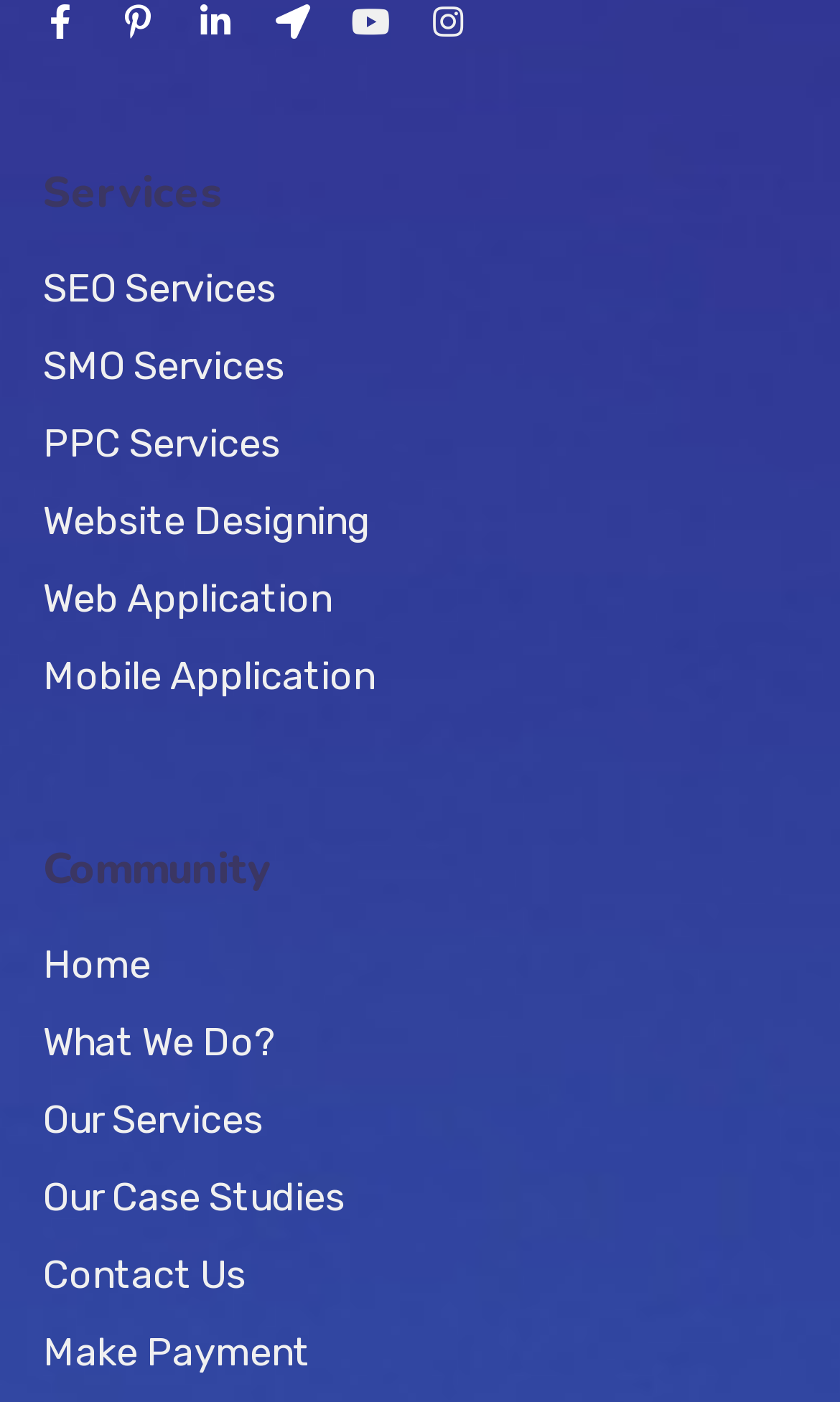Please specify the bounding box coordinates in the format (top-left x, top-left y, bottom-right x, bottom-right y), with values ranging from 0 to 1. Identify the bounding box for the UI component described as follows: Mobile Application

[0.051, 0.454, 0.949, 0.51]